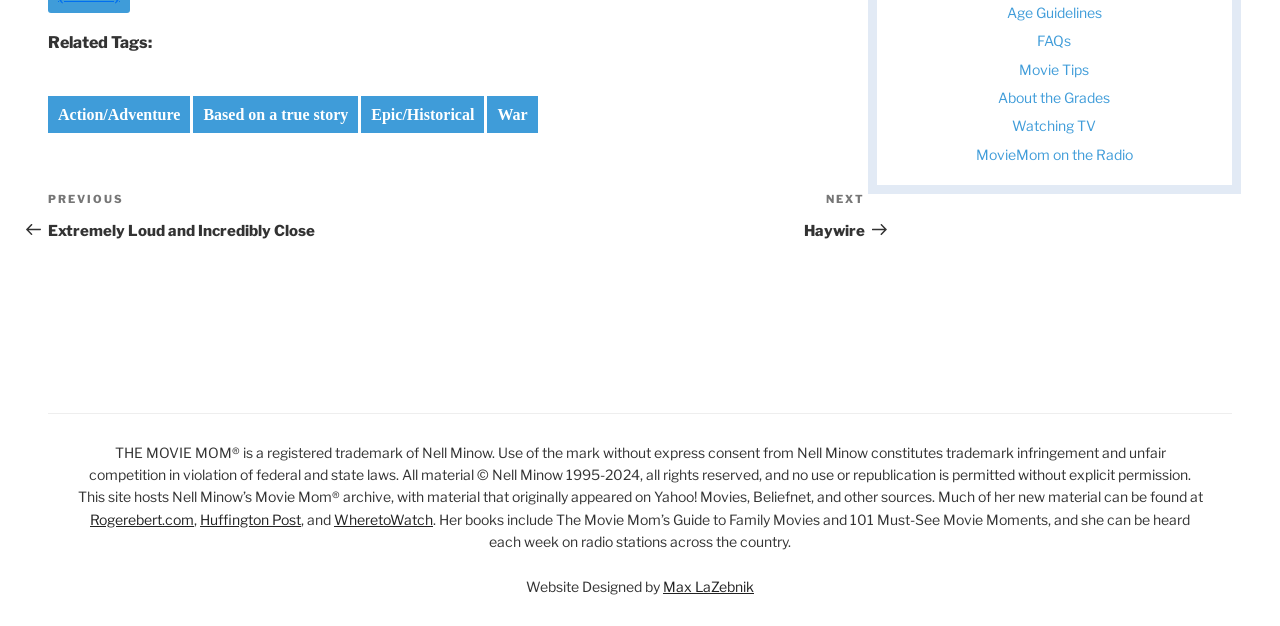What is the purpose of the 'Posts' navigation?
Answer the question in a detailed and comprehensive manner.

The 'Posts' navigation section contains links to 'Previous Post' and 'Next Post', indicating that its purpose is to allow users to navigate between different posts on the website.